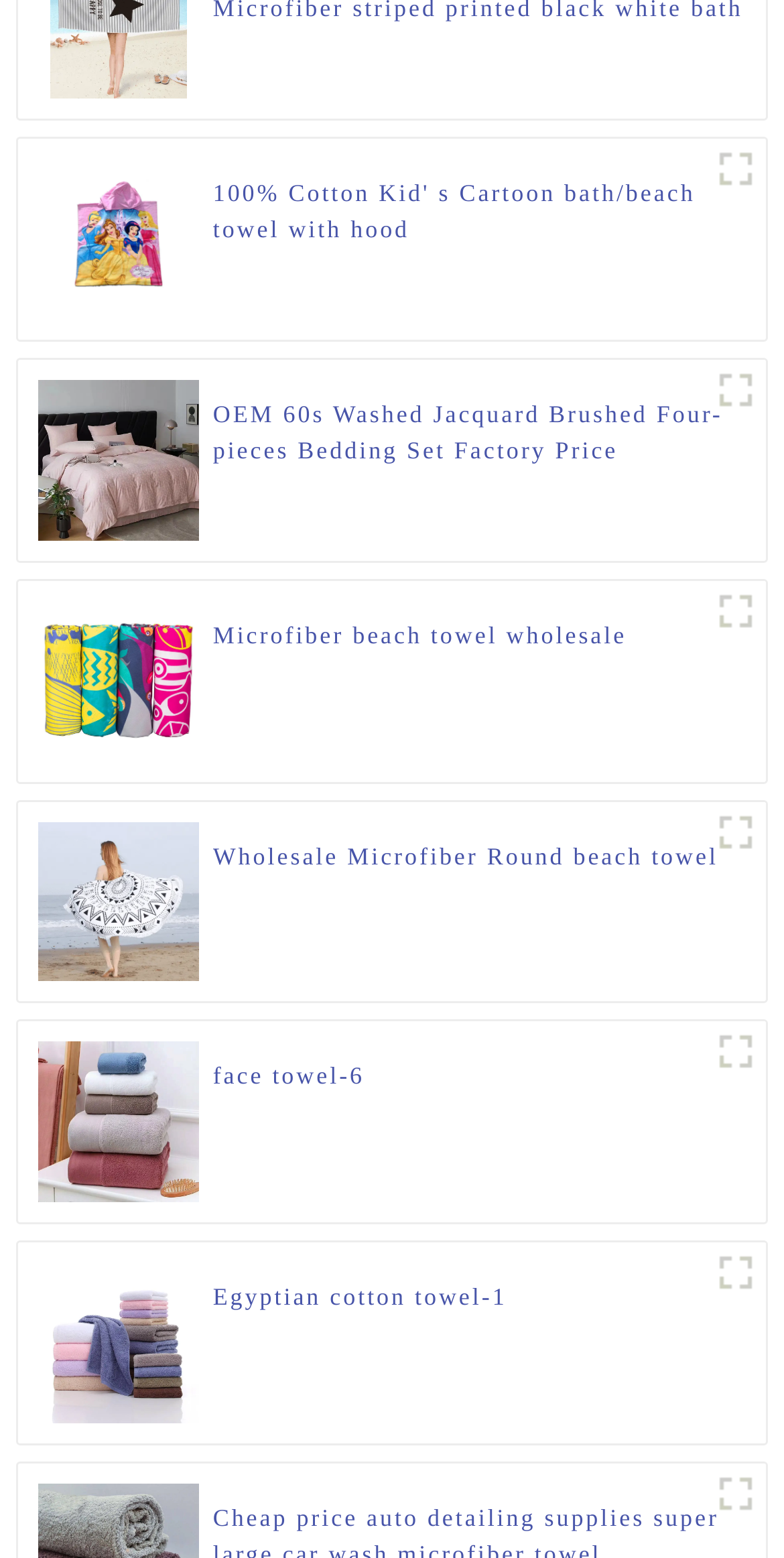Answer the following inquiry with a single word or phrase:
What is the shape of the beach towel in the fourth figure?

Round